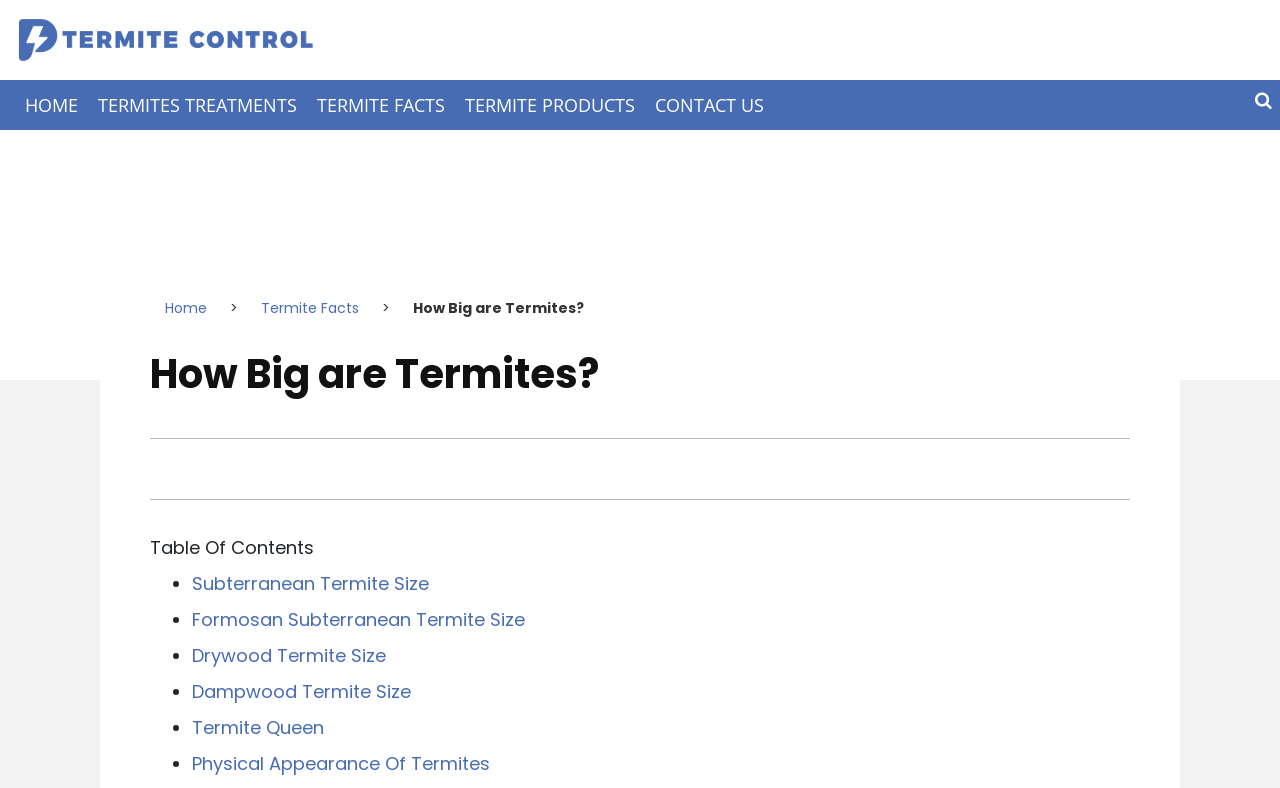What is the website's main topic?
Based on the screenshot, provide a one-word or short-phrase response.

Termites